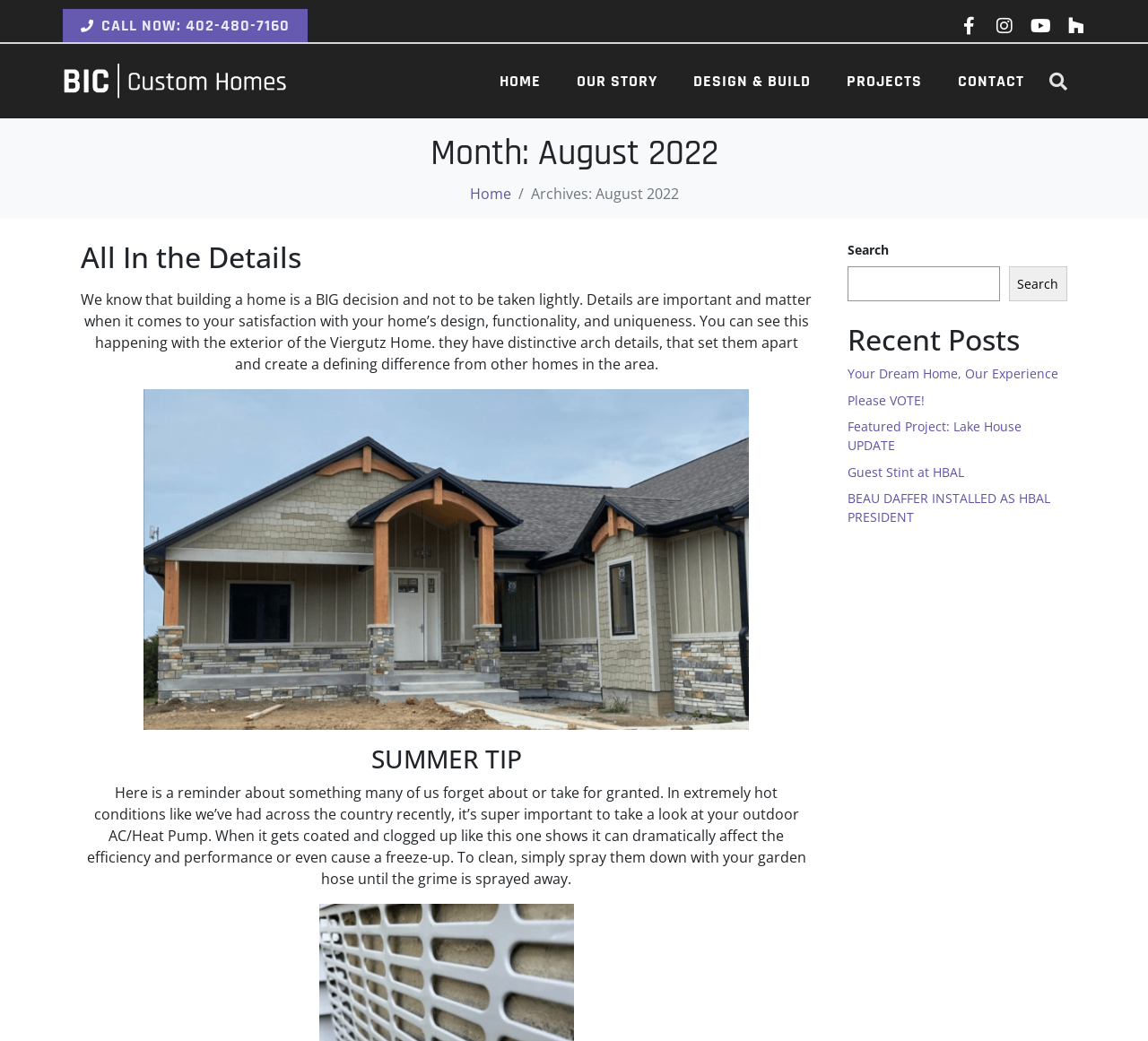Give a one-word or short-phrase answer to the following question: 
What is the purpose of cleaning an outdoor AC/Heat Pump?

To maintain efficiency and performance